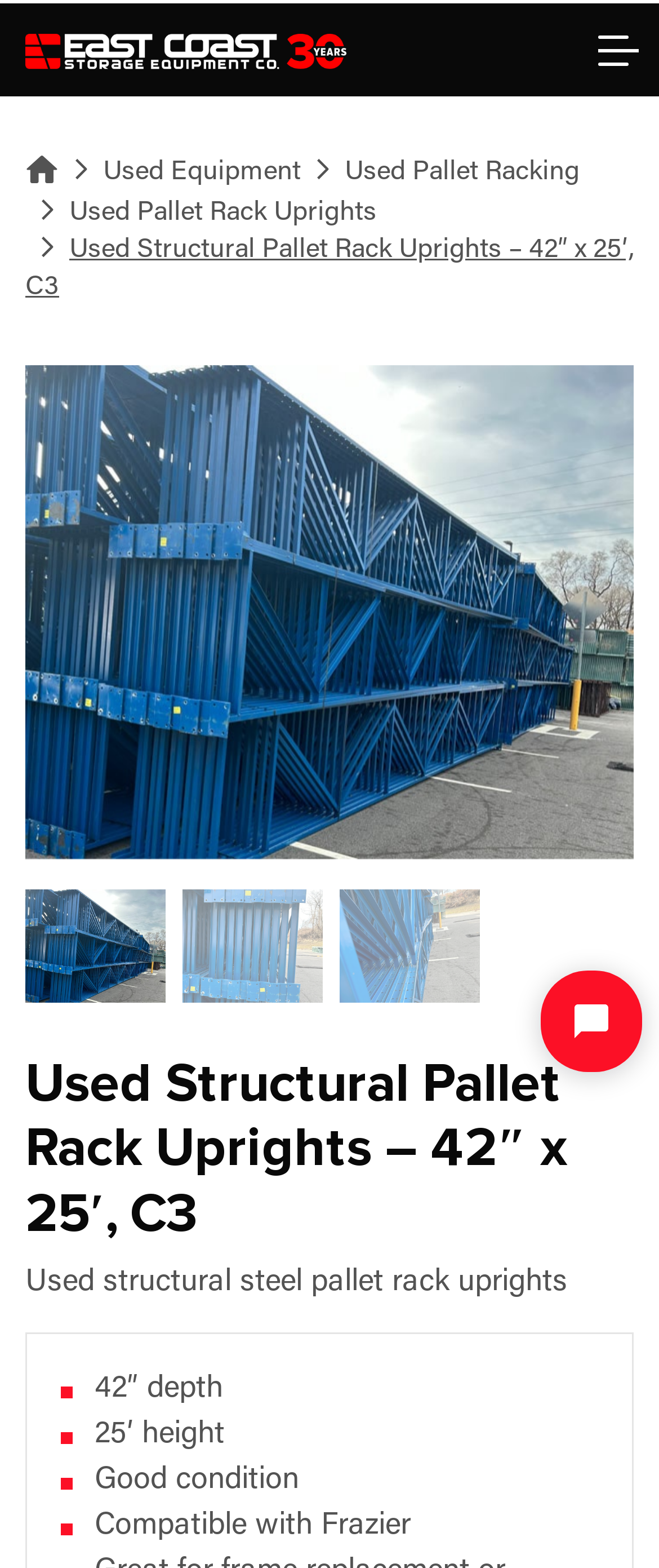What is the height of the pallet rack uprights?
Refer to the image and answer the question using a single word or phrase.

25 feet